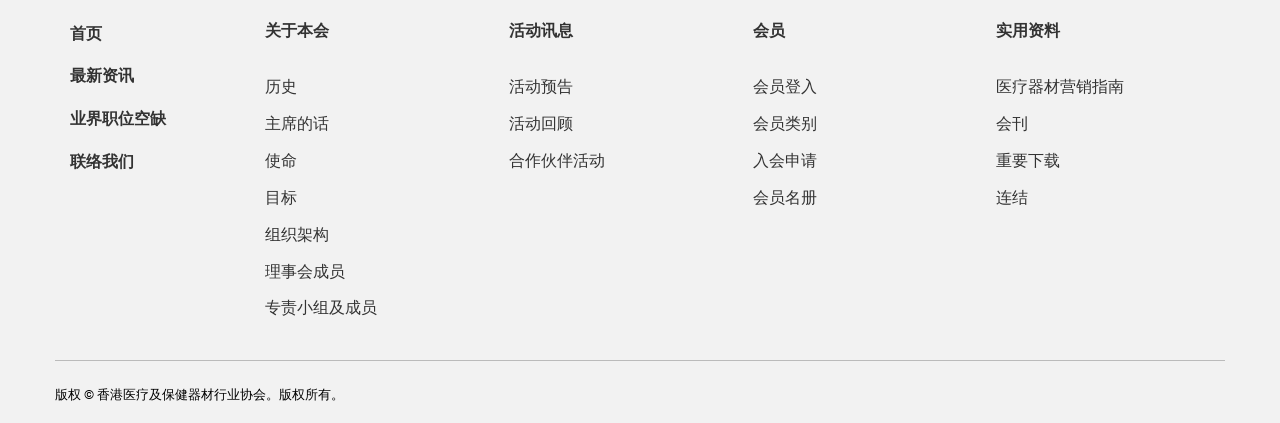Please identify the bounding box coordinates of the element I need to click to follow this instruction: "check activity information".

[0.397, 0.049, 0.447, 0.094]